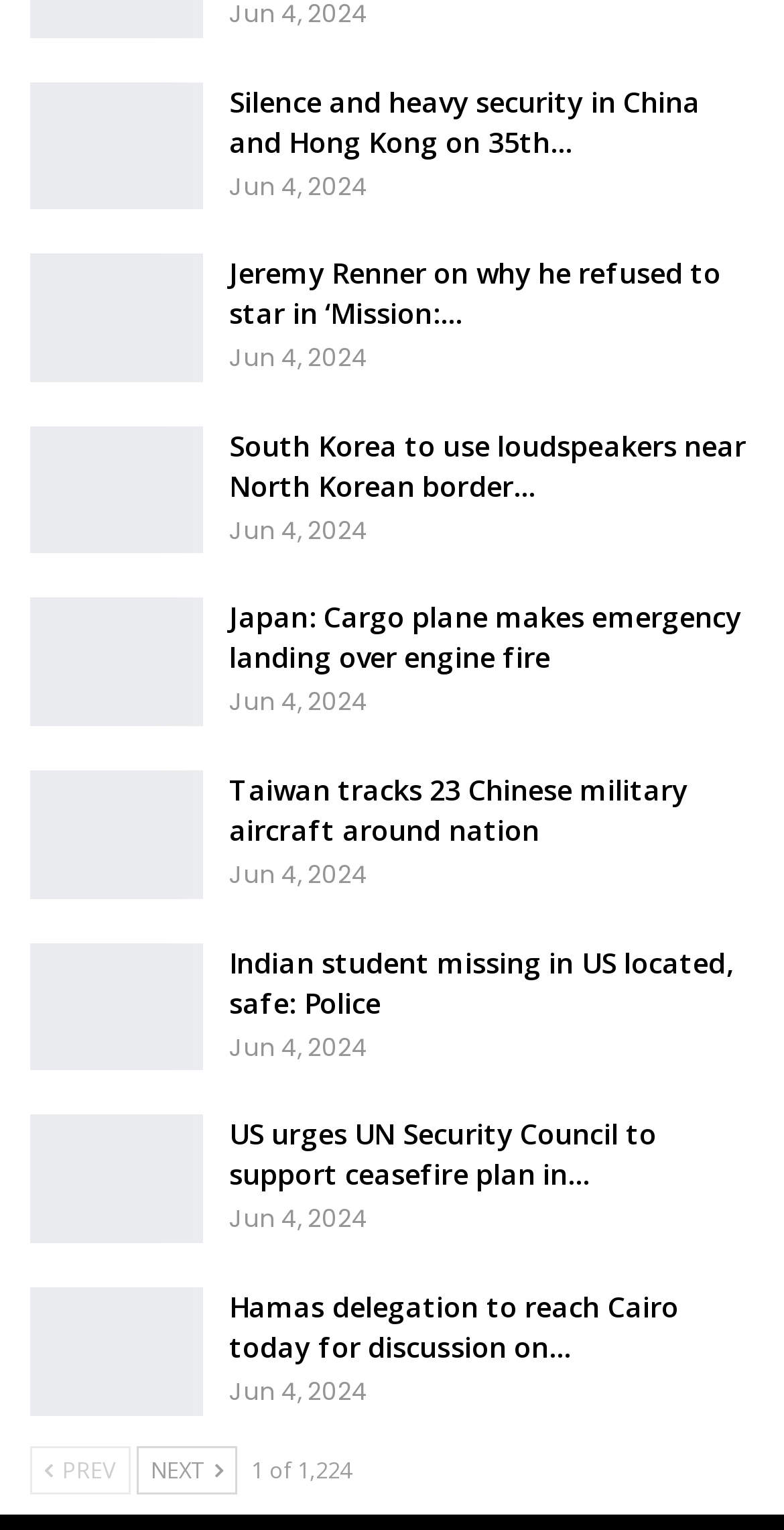Could you indicate the bounding box coordinates of the region to click in order to complete this instruction: "Click on the link about Taiwan tracking Chinese military aircraft".

[0.292, 0.504, 0.877, 0.555]